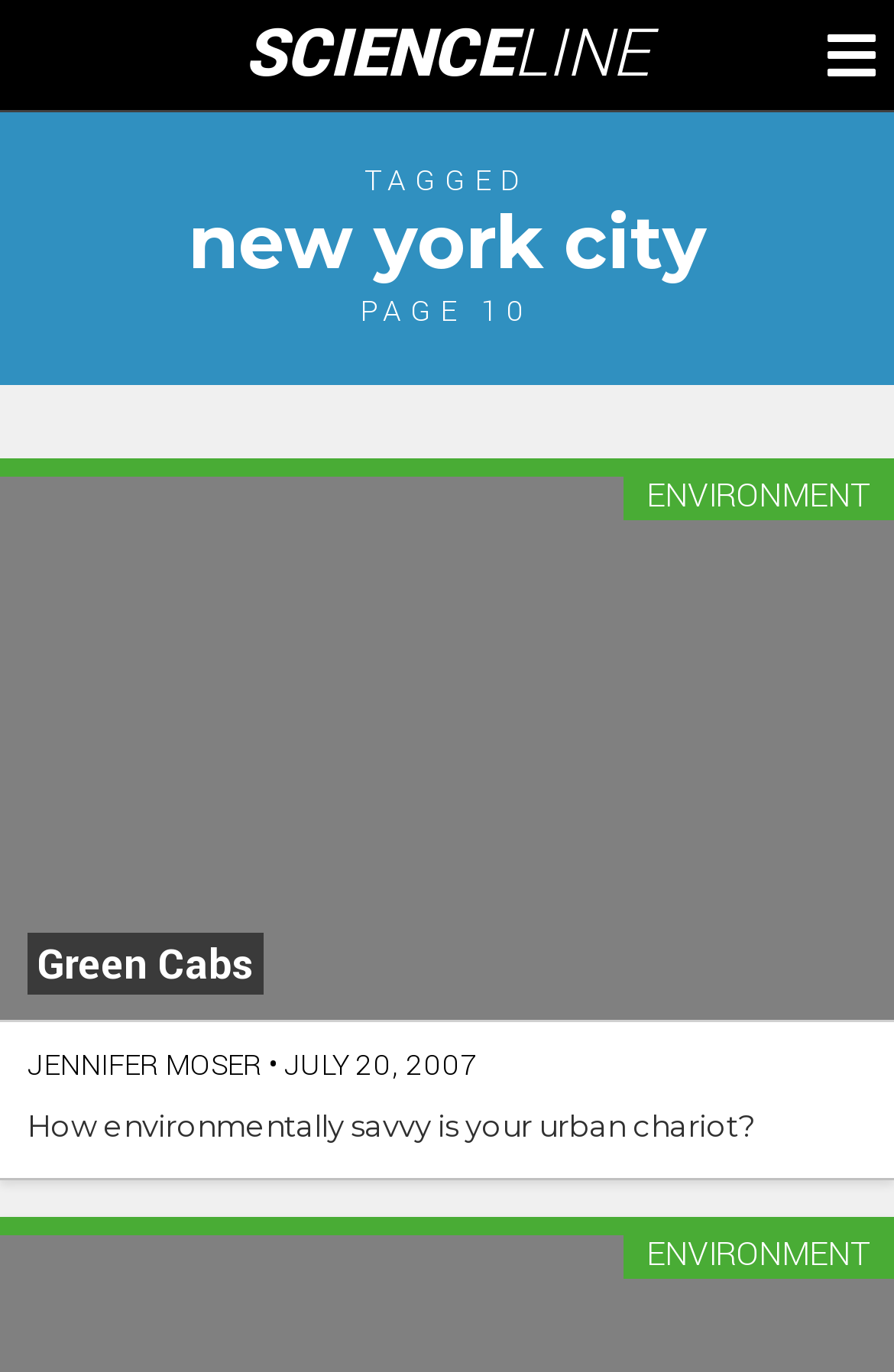Who is the author of the article 'Green Cabs'?
Provide an in-depth and detailed explanation in response to the question.

The author of the article 'Green Cabs' is not explicitly mentioned on the webpage. Although there is an author mentioned in another article, 'JENNIFER MOSER', it is not related to the 'Green Cabs' article.